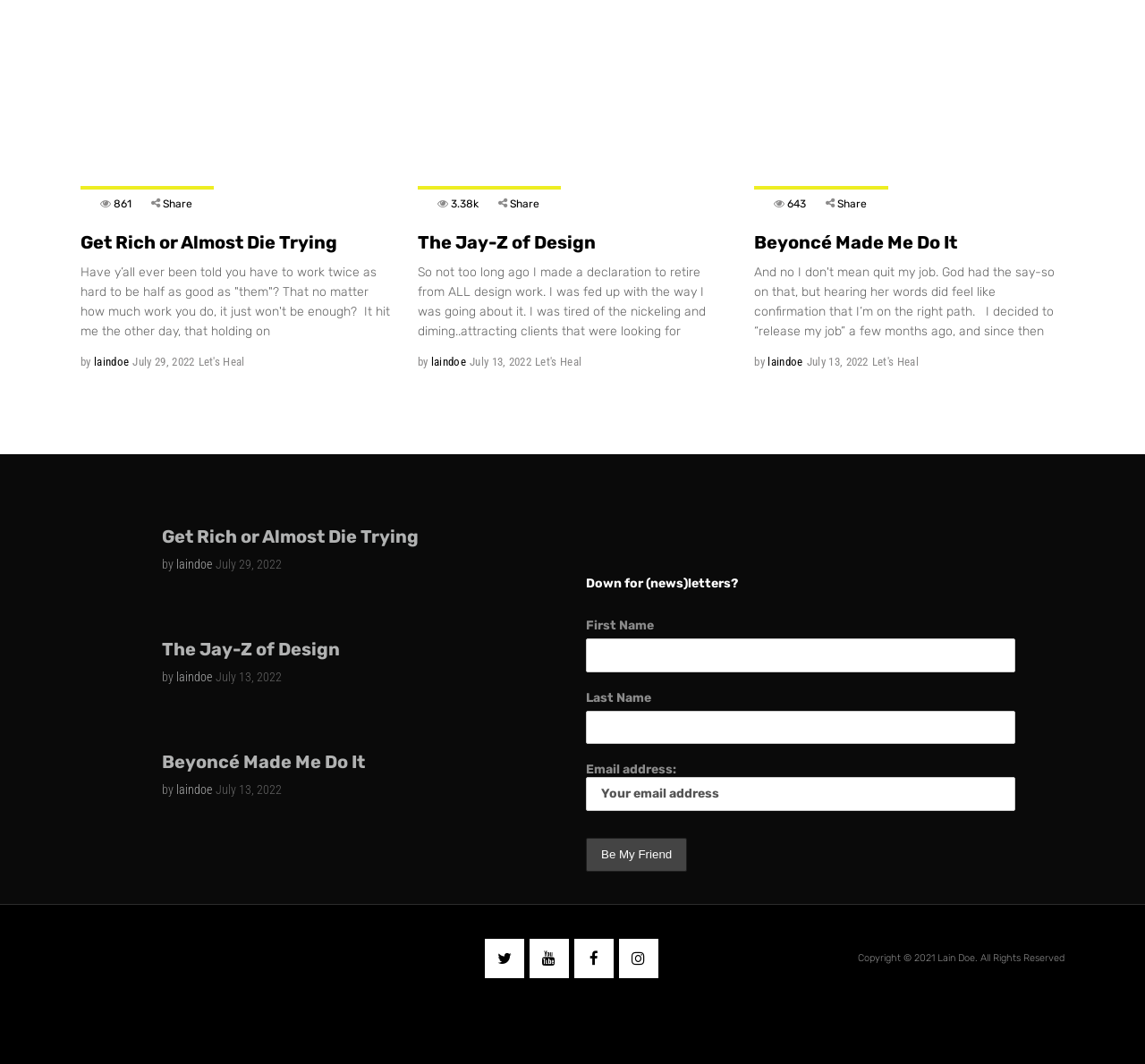Identify the bounding box coordinates of the section to be clicked to complete the task described by the following instruction: "Click the 'Let's Heal' link". The coordinates should be four float numbers between 0 and 1, formatted as [left, top, right, bottom].

[0.173, 0.333, 0.214, 0.346]